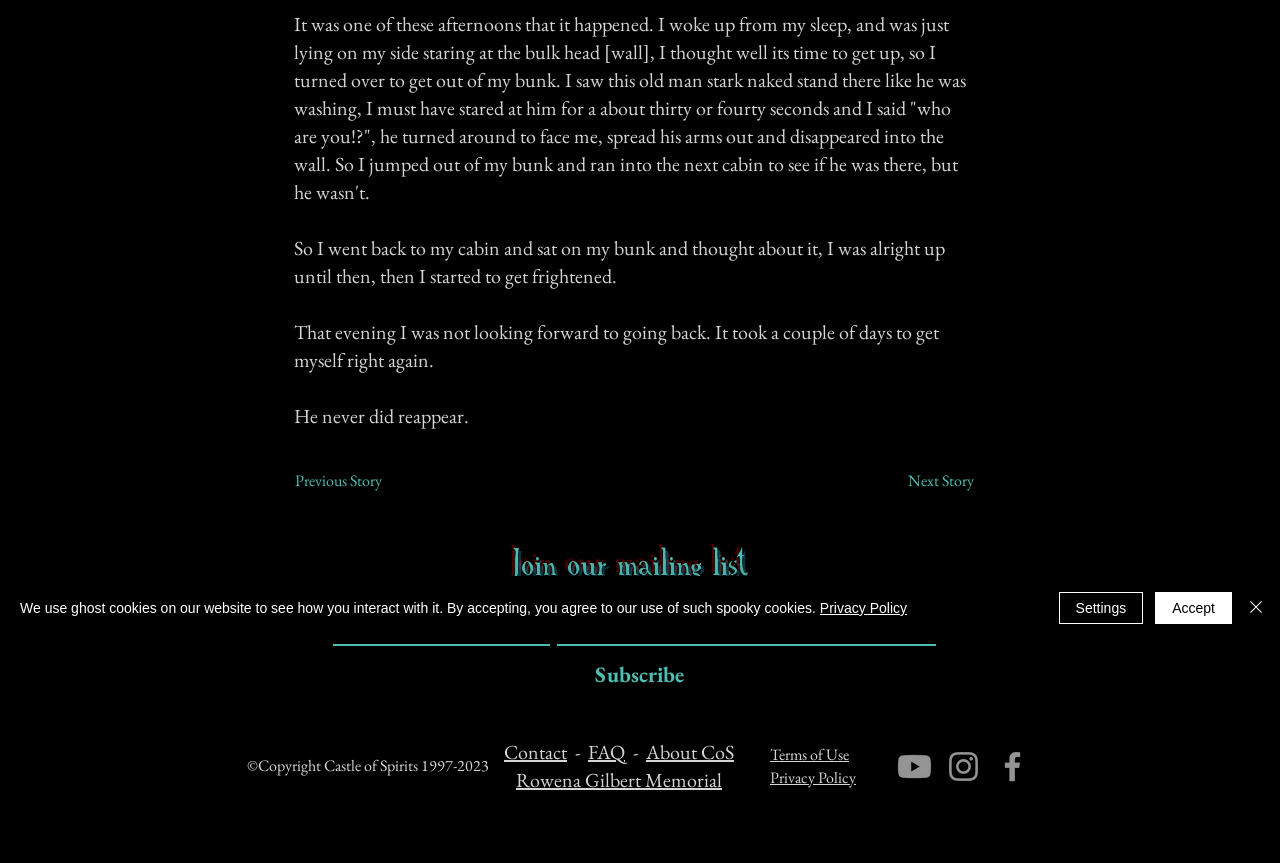Based on the description "Rowena Gilbert Memorial", find the bounding box of the specified UI element.

[0.403, 0.889, 0.564, 0.919]